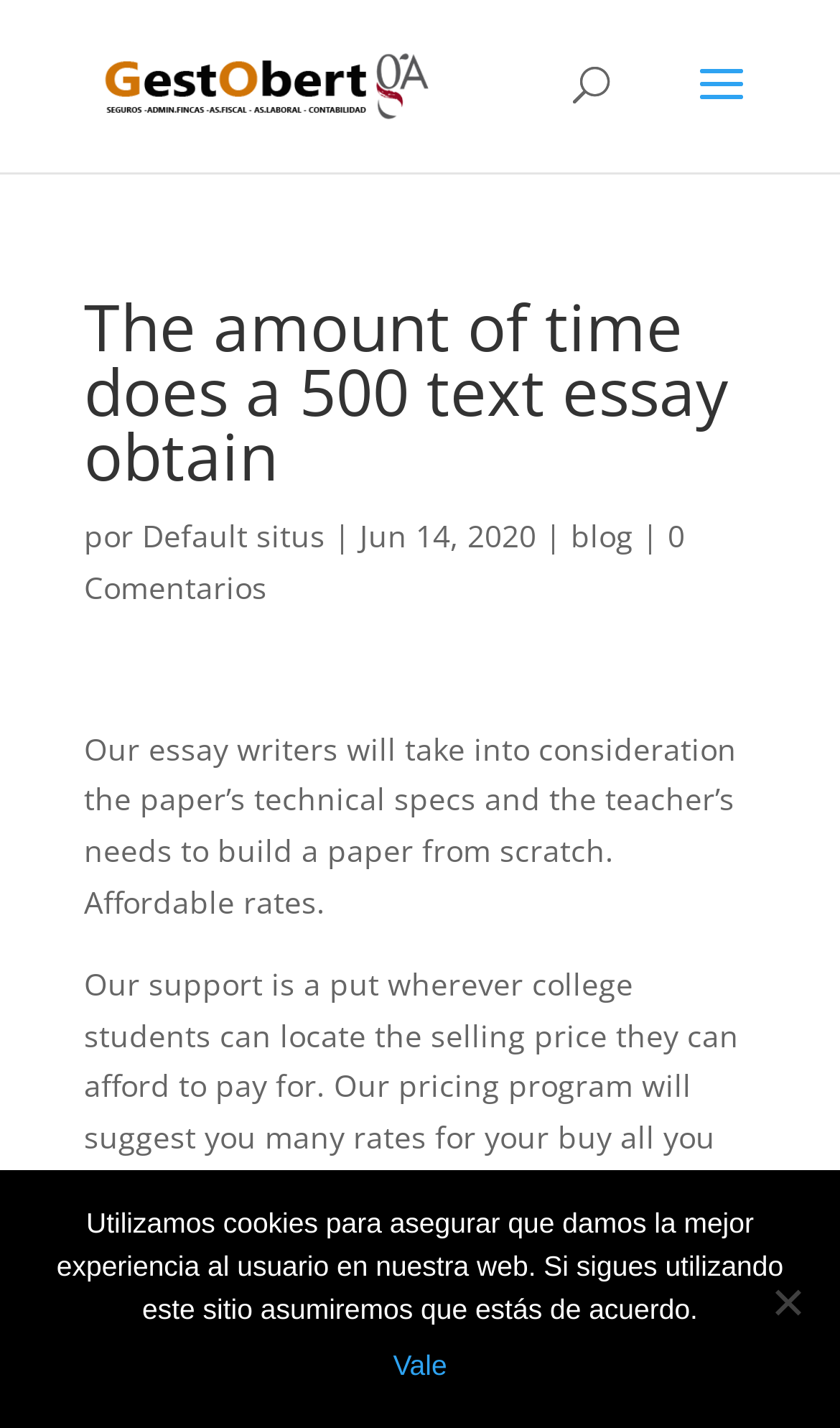Provide a one-word or one-phrase answer to the question:
How many comments does the blog post have?

0